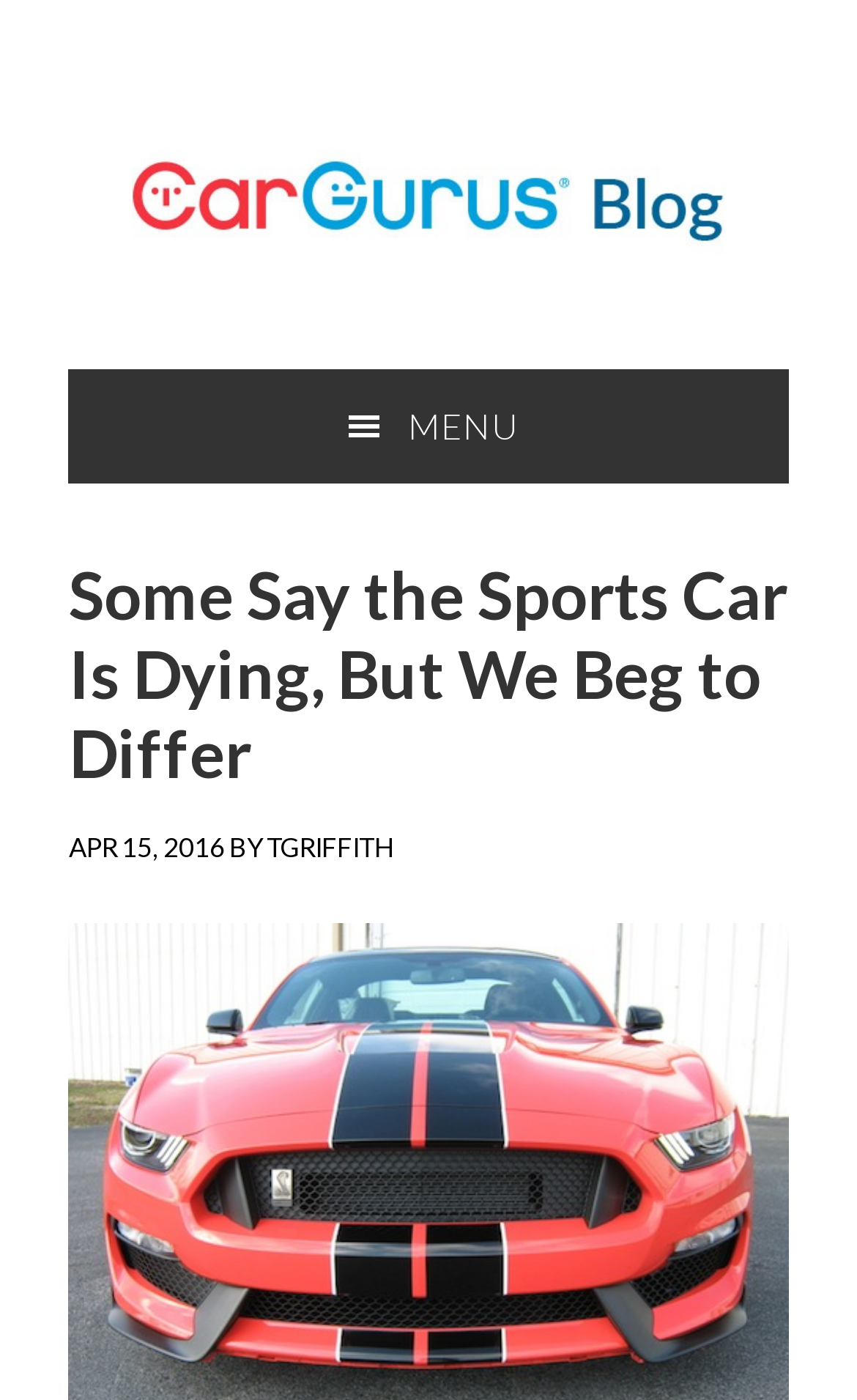Please provide the bounding box coordinate of the region that matches the element description: Menu. Coordinates should be in the format (top-left x, top-left y, bottom-right x, bottom-right y) and all values should be between 0 and 1.

None